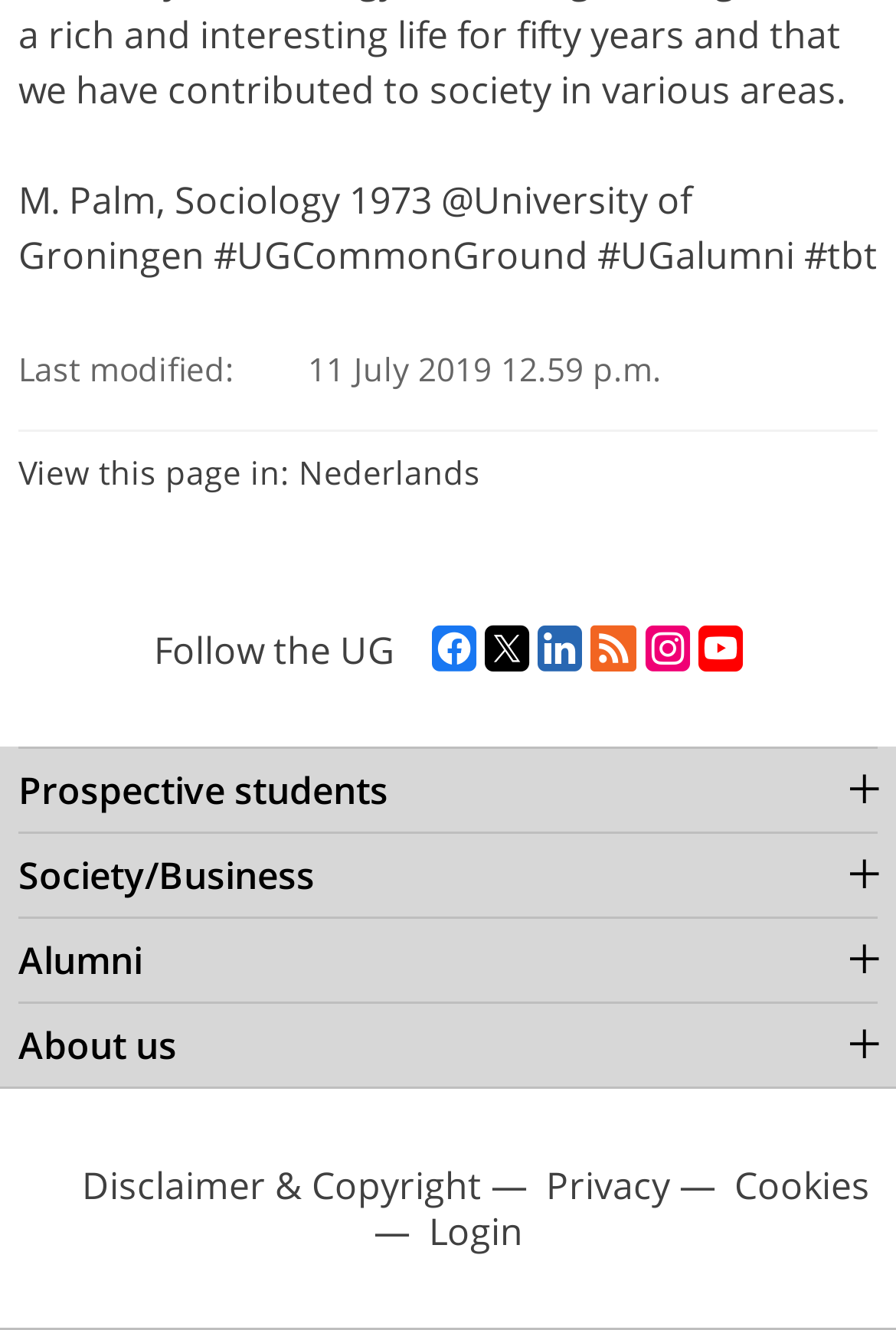Use a single word or phrase to answer the question:
What social media platforms can you follow the UG on?

facebook, twitter, linkedin, instagram, youtube